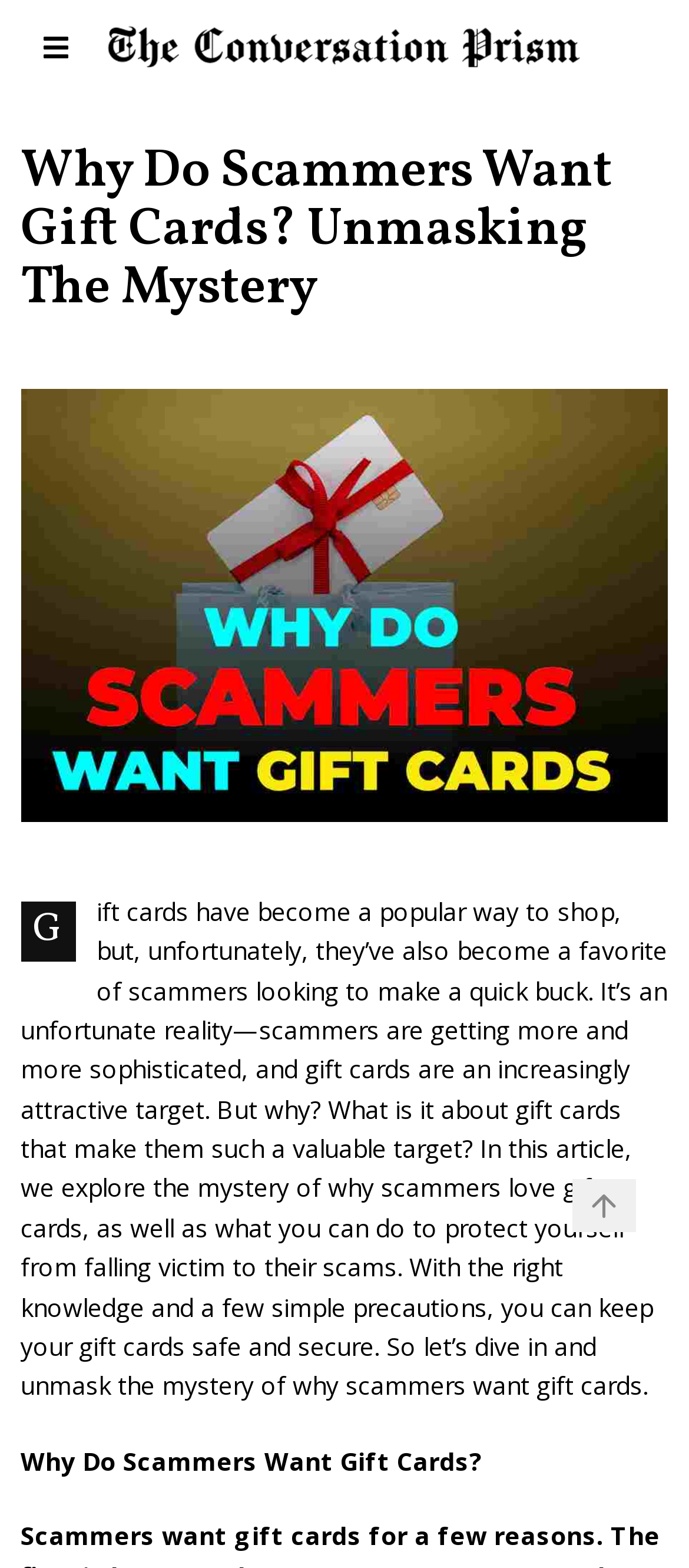What is the tone of the article?
Based on the screenshot, provide a one-word or short-phrase response.

Informative